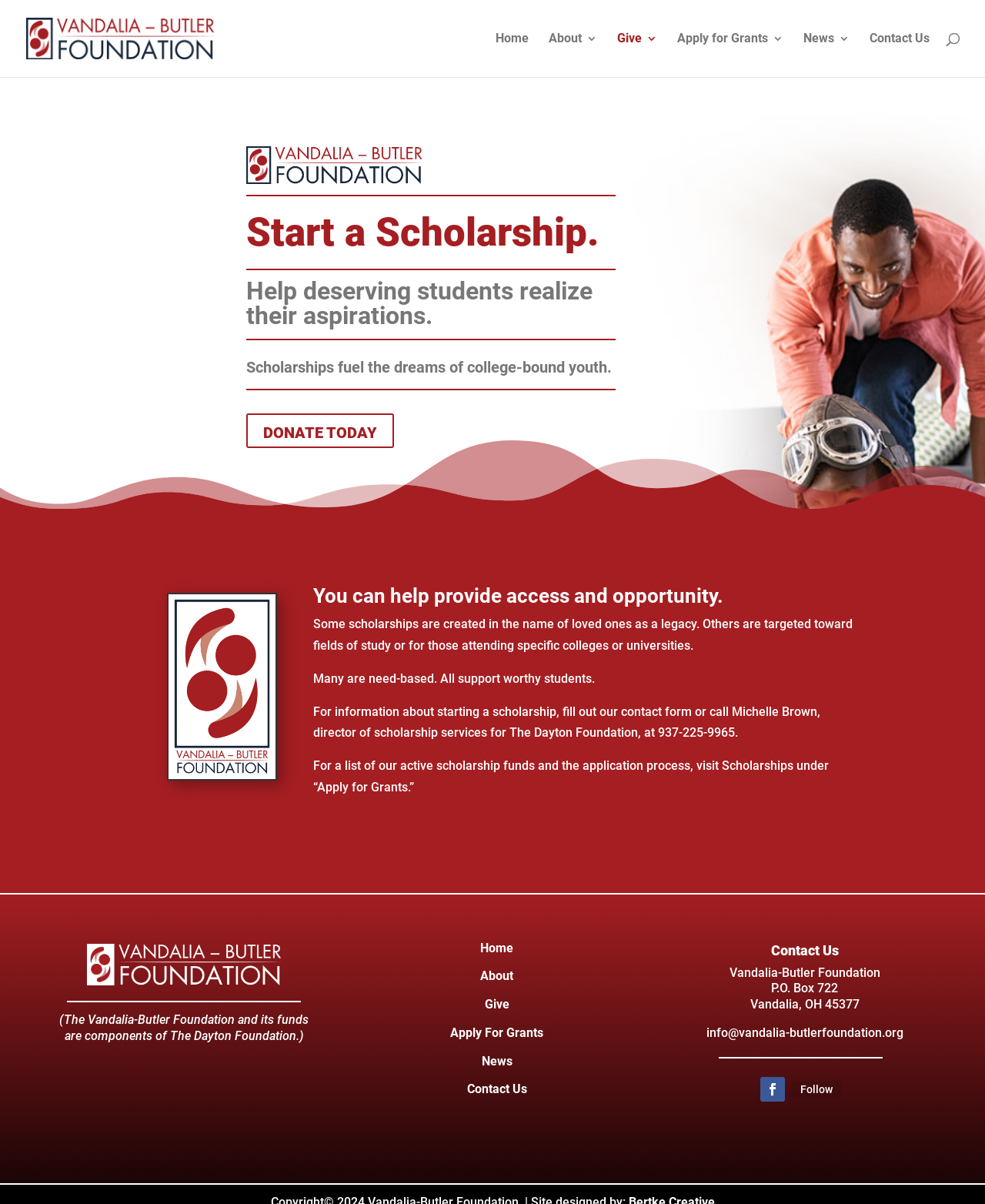Analyze the image and deliver a detailed answer to the question: What is the name of the foundation?

I found the answer by looking at the top-left corner of the webpage, where the logo and the foundation's name are displayed. The image and the link next to it both have the text 'Vandalia-Butler Foundation'.